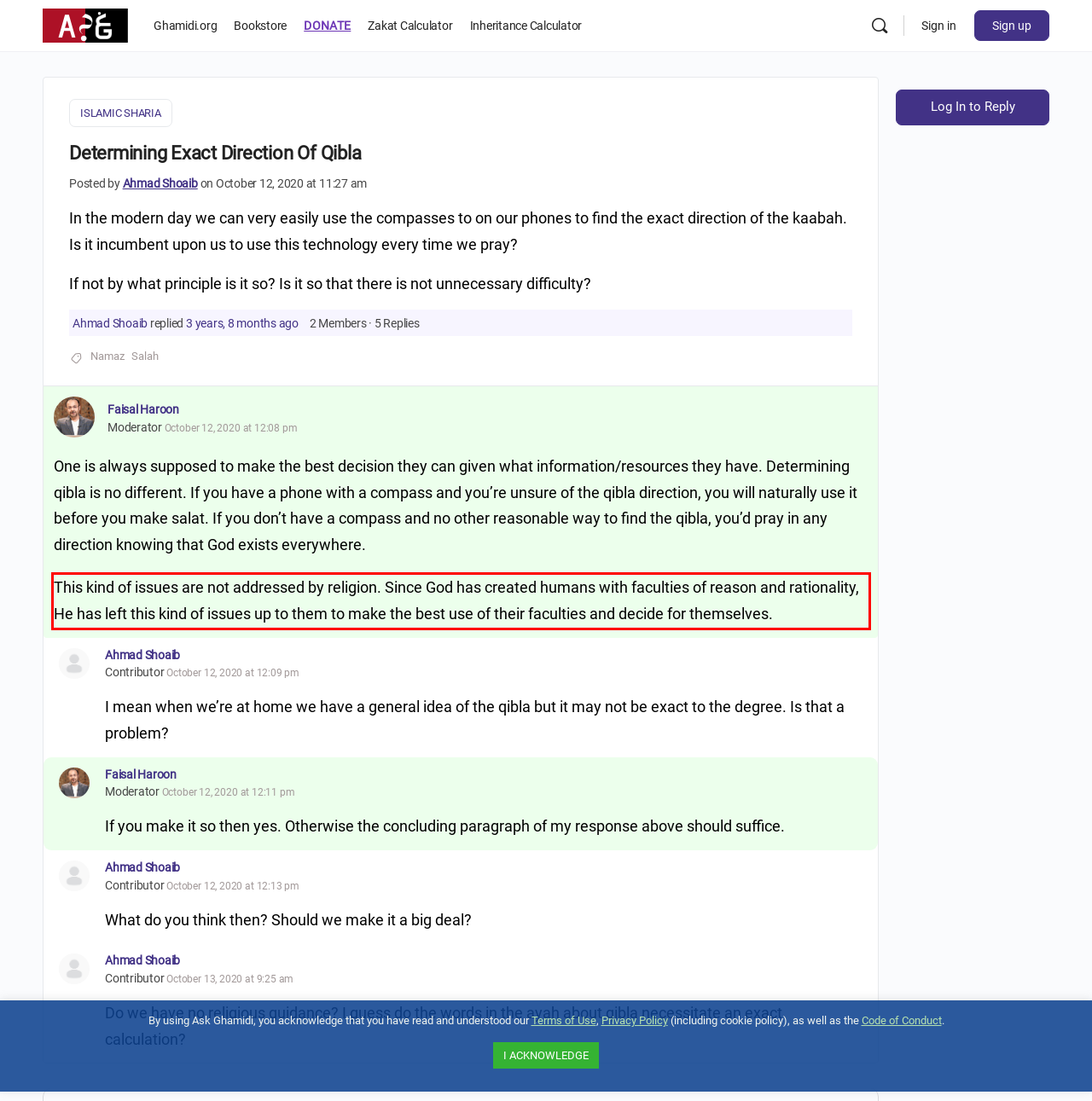In the given screenshot, locate the red bounding box and extract the text content from within it.

This kind of issues are not addressed by religion. Since God has created humans with faculties of reason and rationality, He has left this kind of issues up to them to make the best use of their faculties and decide for themselves.